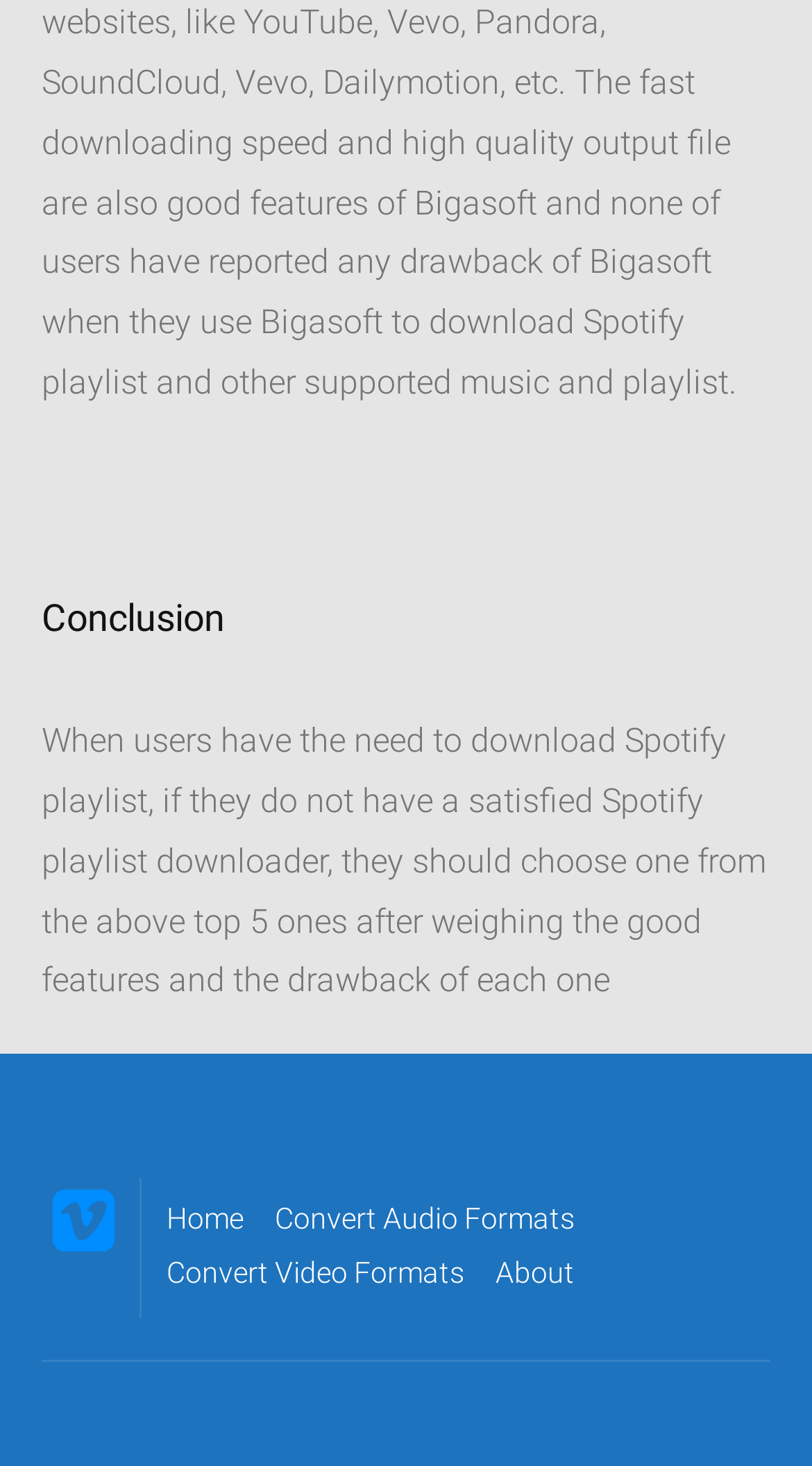Bounding box coordinates are specified in the format (top-left x, top-left y, bottom-right x, bottom-right y). All values are floating point numbers bounded between 0 and 1. Please provide the bounding box coordinate of the region this sentence describes: Convert Audio Formats

[0.338, 0.815, 0.708, 0.849]